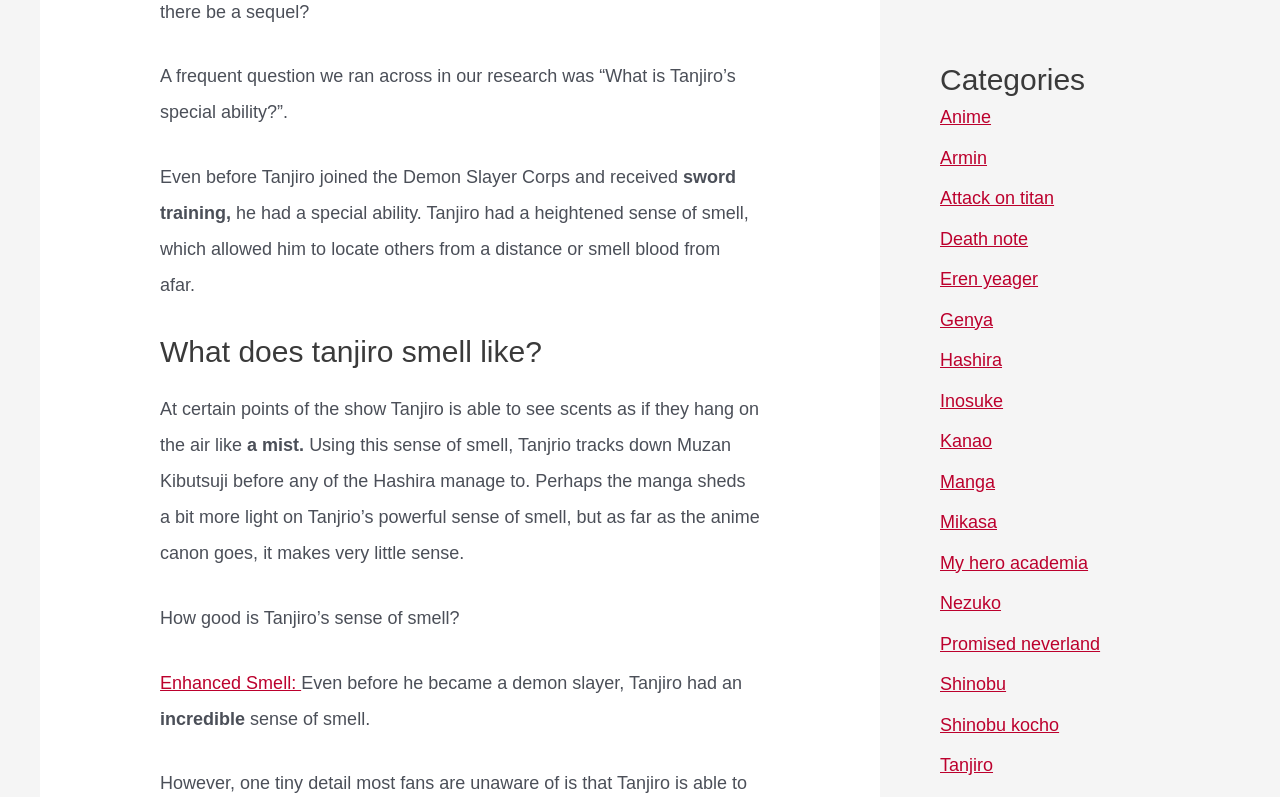Locate the bounding box coordinates of the element that should be clicked to fulfill the instruction: "Explore the 'Tanjiro' topic".

[0.734, 0.948, 0.776, 0.973]